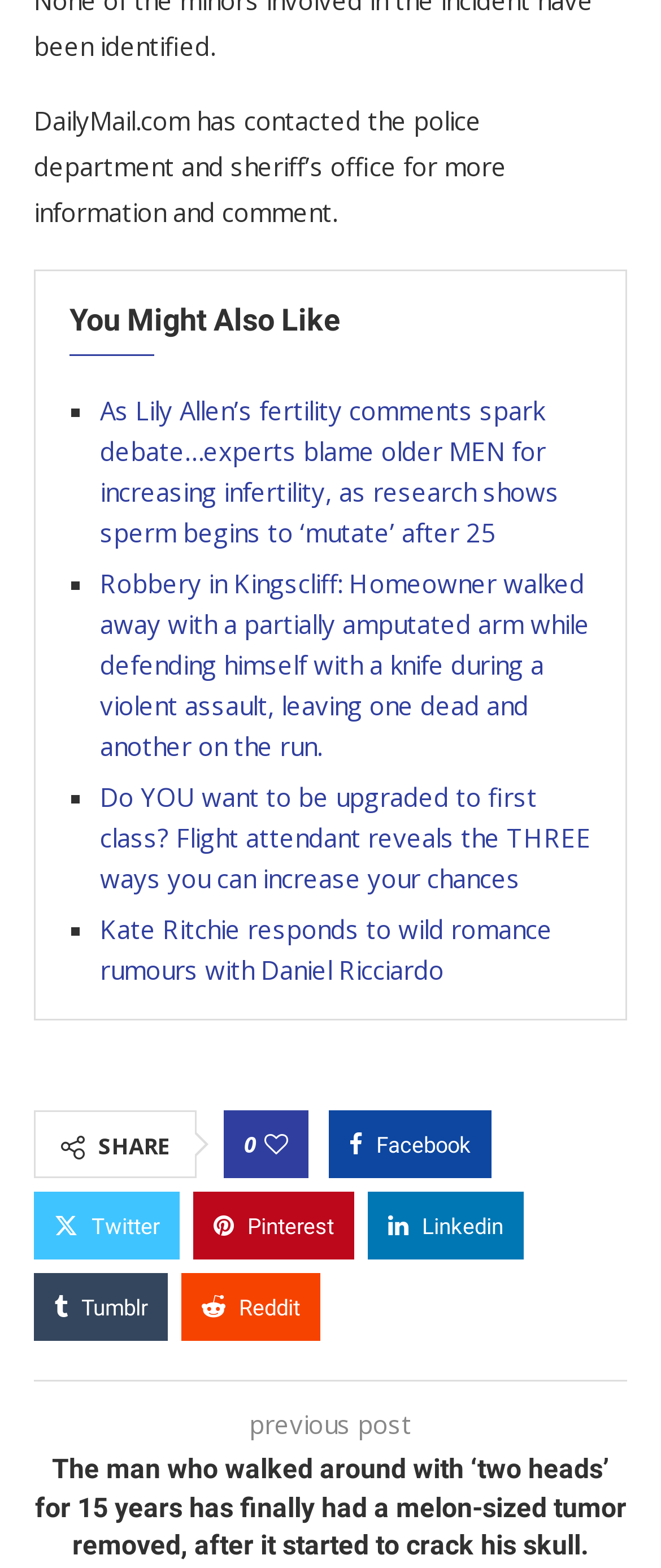Determine the bounding box coordinates of the target area to click to execute the following instruction: "Read more about the robbery in Kingscliff."

[0.151, 0.374, 0.892, 0.5]